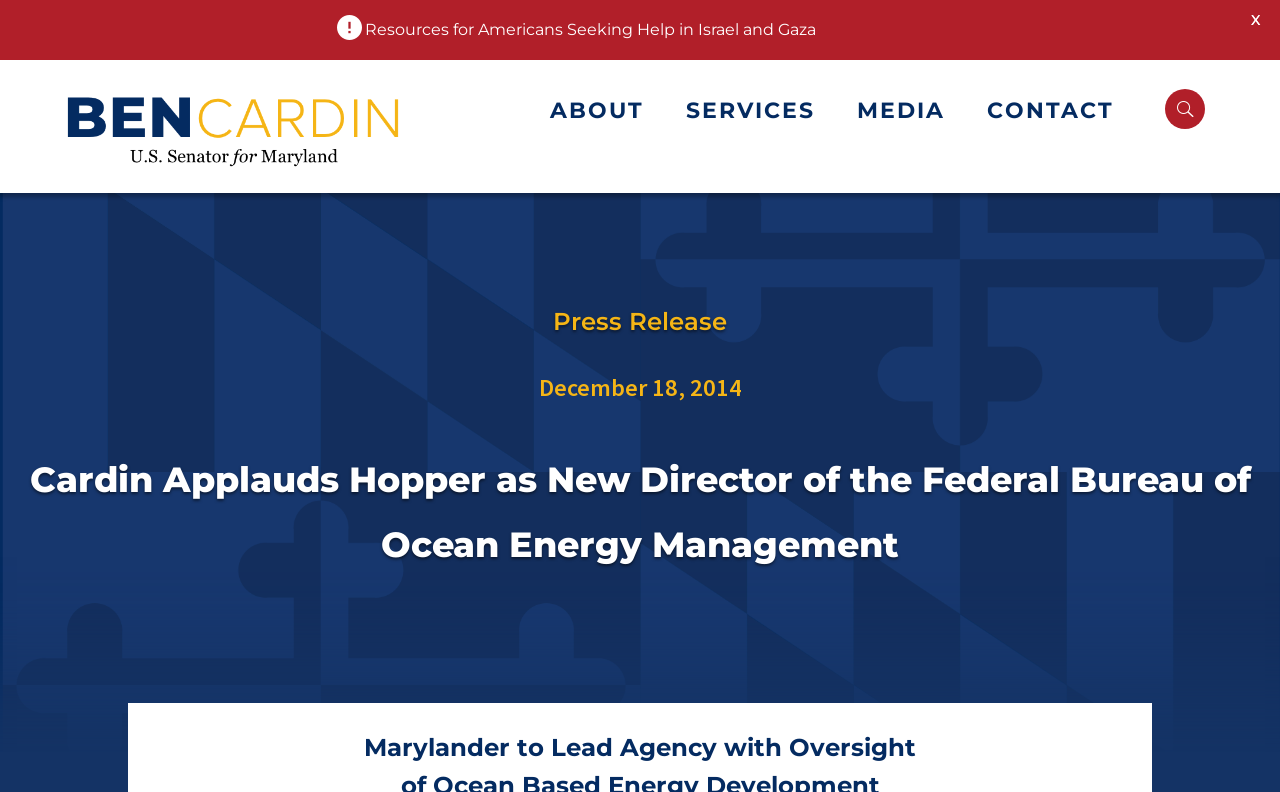Use a single word or phrase to answer this question: 
What is the name of the new director of the Federal Bureau of Ocean Energy Management?

Hopper